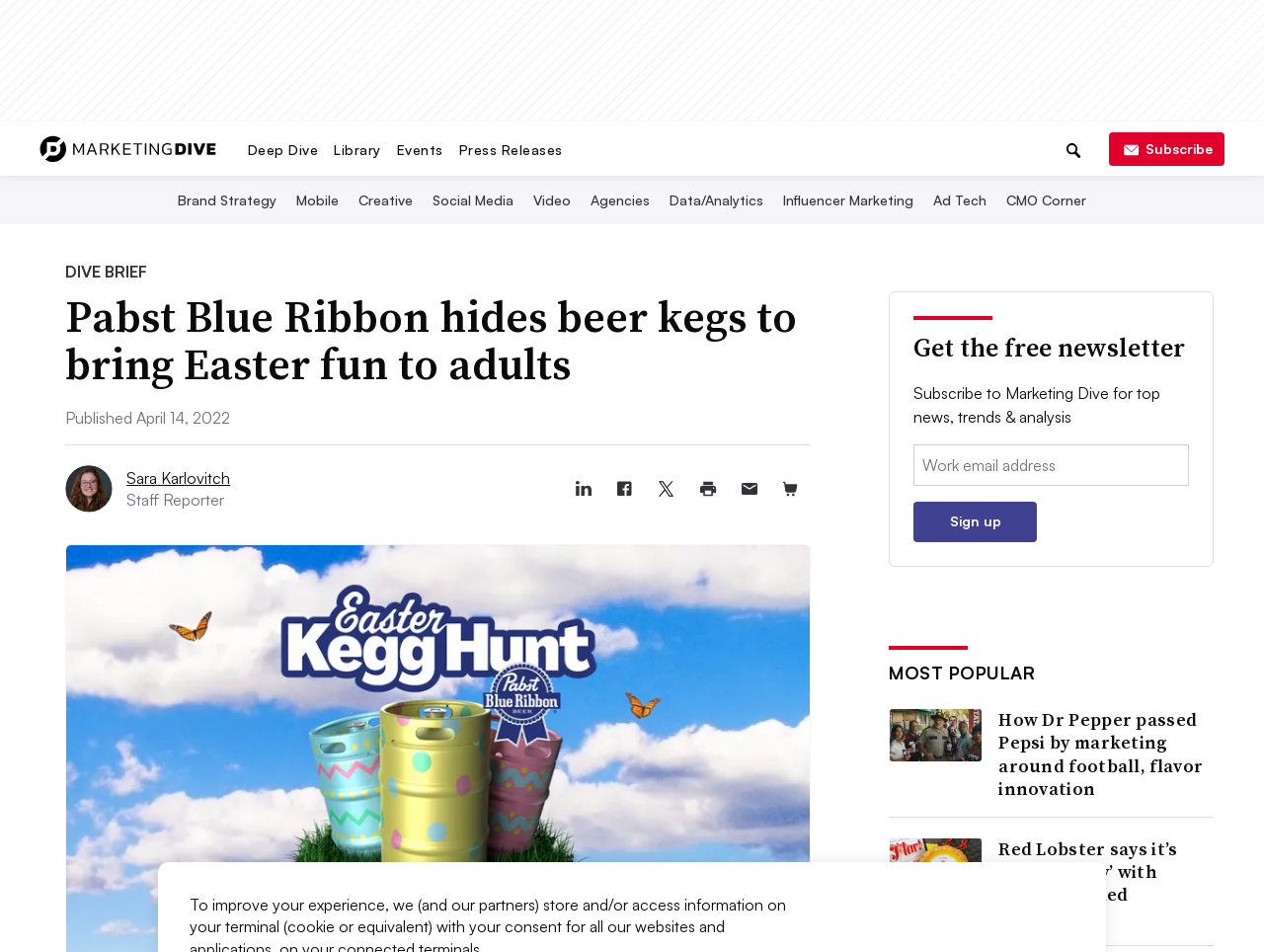Give a concise answer using only one word or phrase for this question:
What is the topic of the article?

Marketing